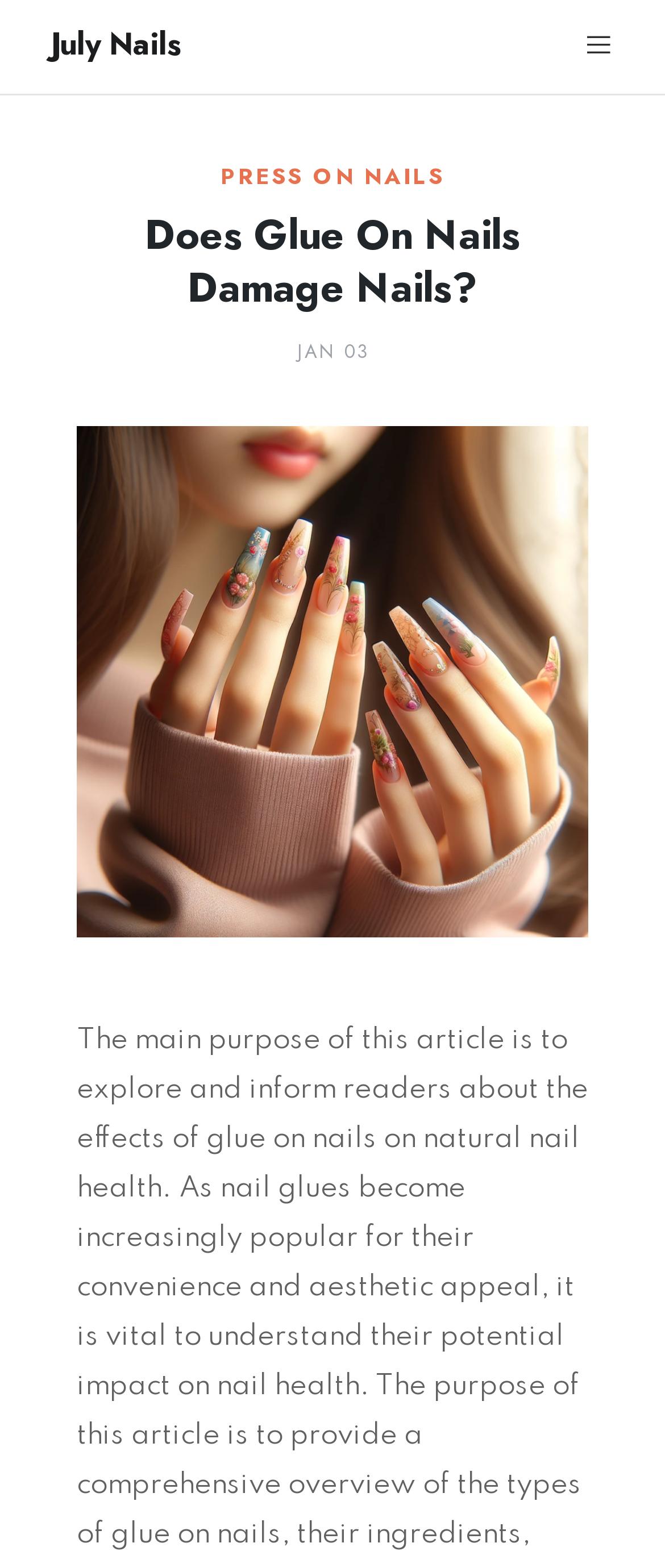Provide the bounding box coordinates of the HTML element described by the text: "Home".

[0.051, 0.07, 0.949, 0.125]